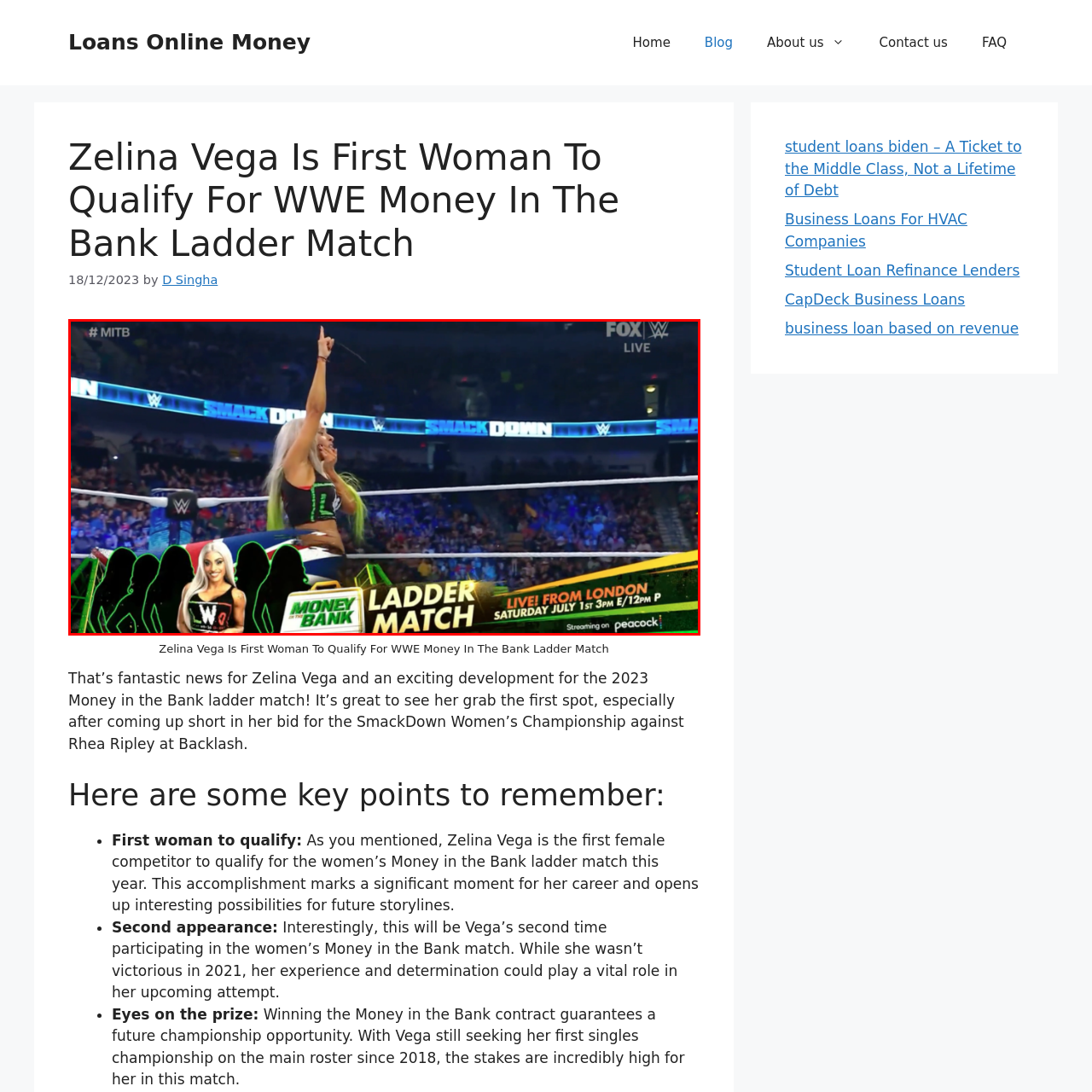Where is the Money in the Bank match taking place?  
Pay attention to the image within the red frame and give a detailed answer based on your observations from the image.

The advertisement at the bottom of the image mentions that the Money in the Bank match will be airing live from London on July 1st, which indicates that the event is taking place in London.